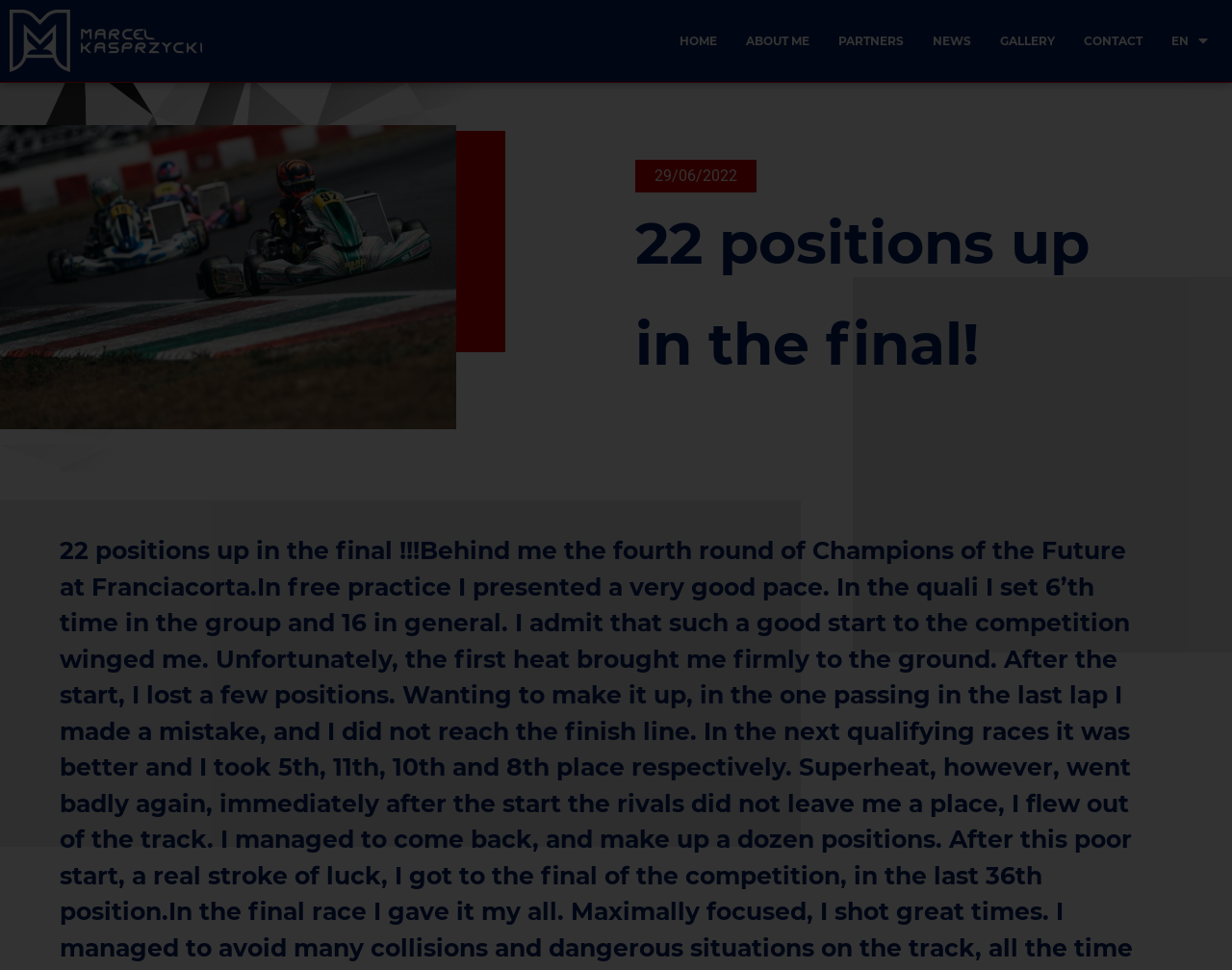Please respond to the question with a concise word or phrase:
How many navigation links are present at the top of the webpage?

7